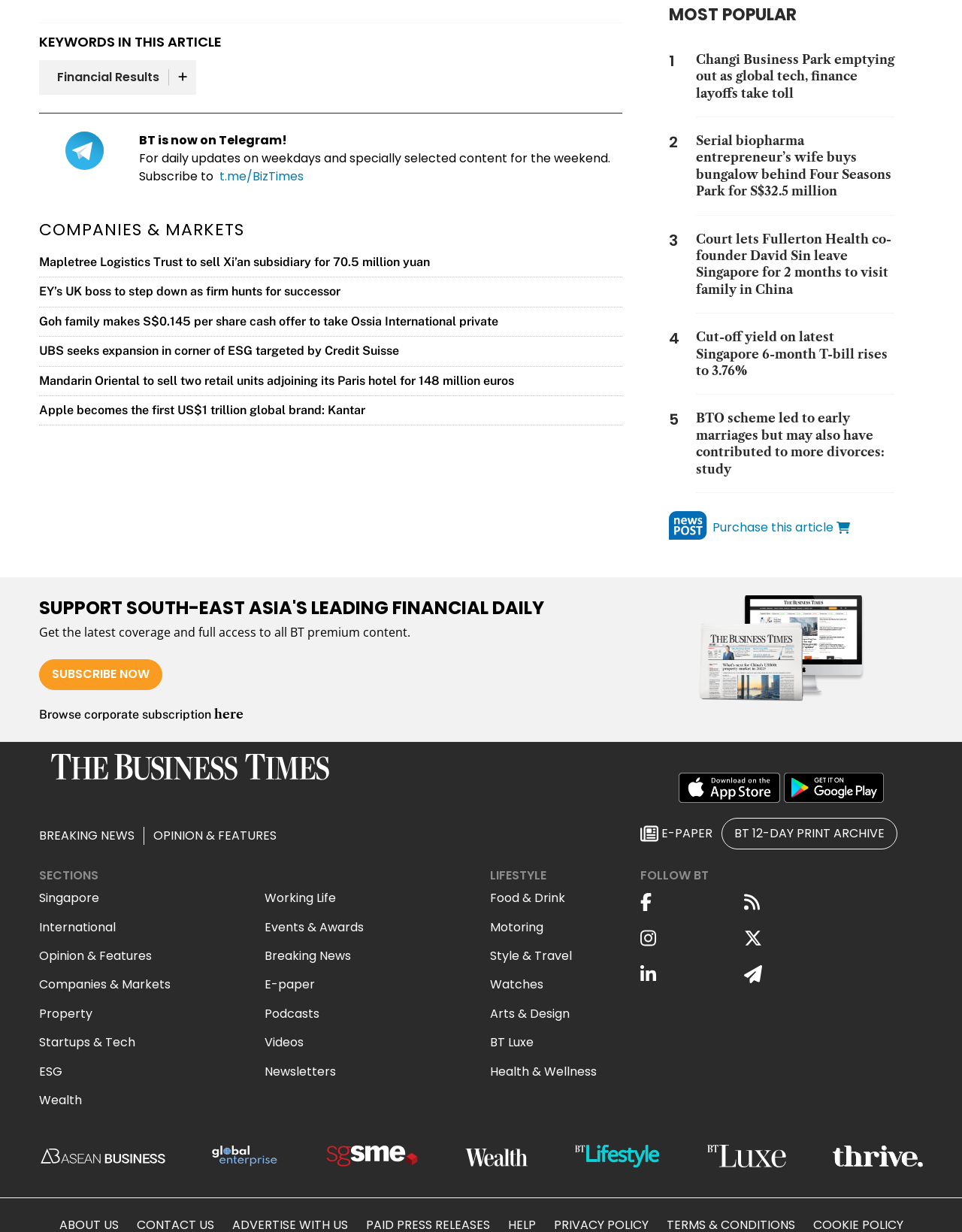Locate the bounding box coordinates of the item that should be clicked to fulfill the instruction: "Download on the Apple Store".

[0.705, 0.627, 0.811, 0.652]